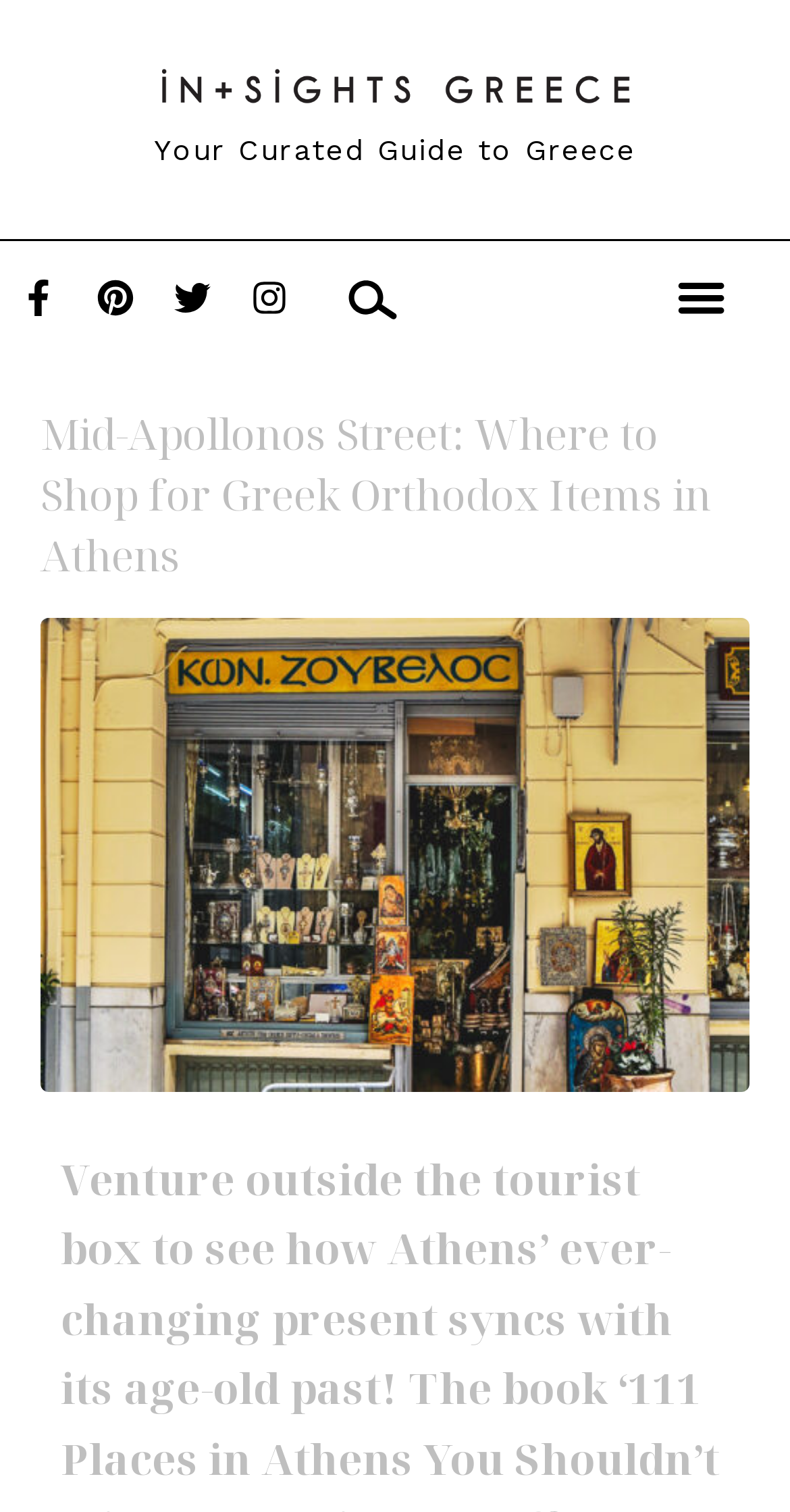Is there a search function on the webpage?
Answer the question with detailed information derived from the image.

I found a search box with a magnifying glass icon, which indicates that the webpage has a search function.